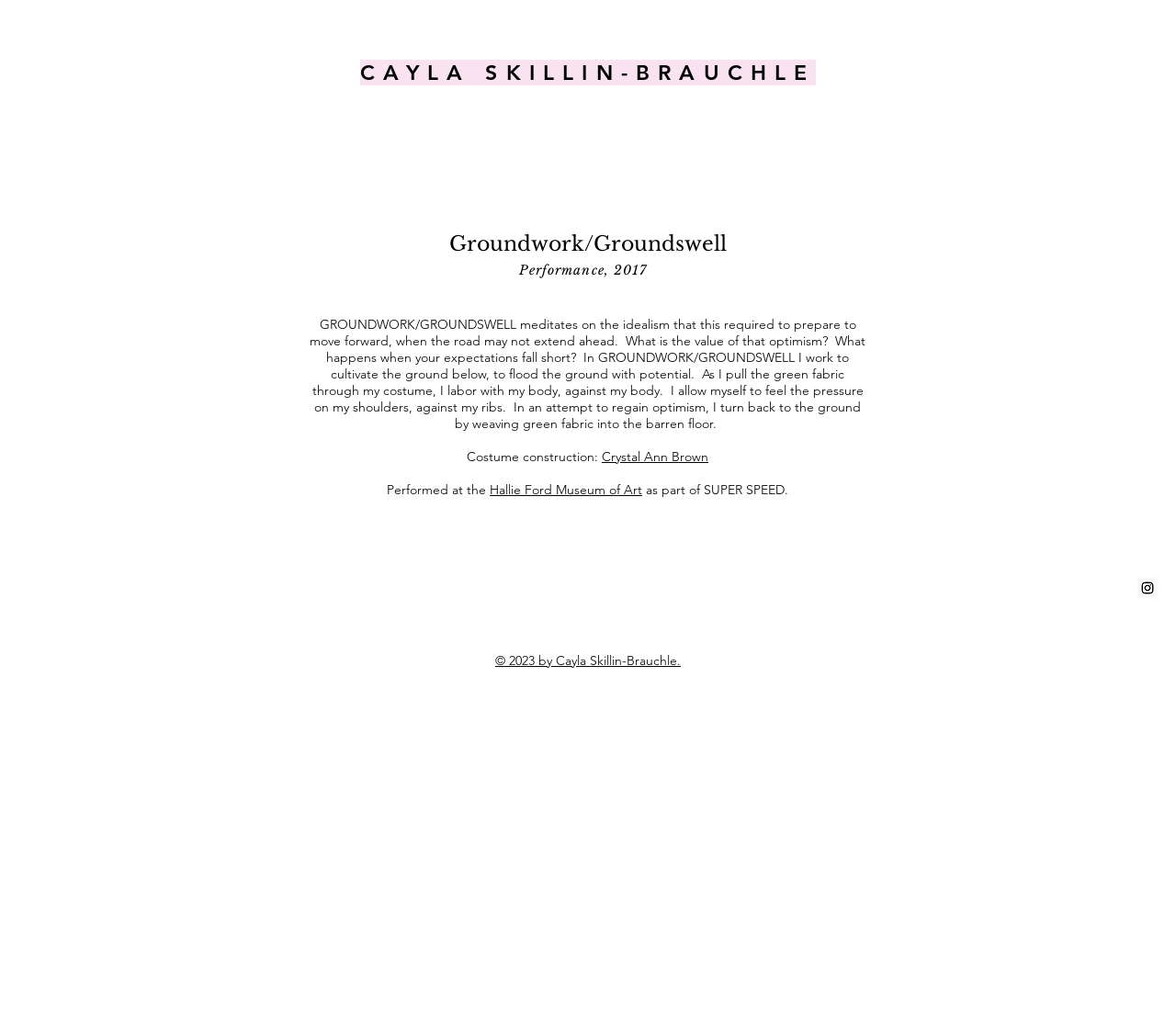Who is the author of the artwork?
Look at the image and construct a detailed response to the question.

The answer can be found by looking at the heading element 'CAYLA SKILLIN-BRAUCHLE' at the top of the page, which suggests that Cayla Skillin-Brauchle is the author of the artwork.